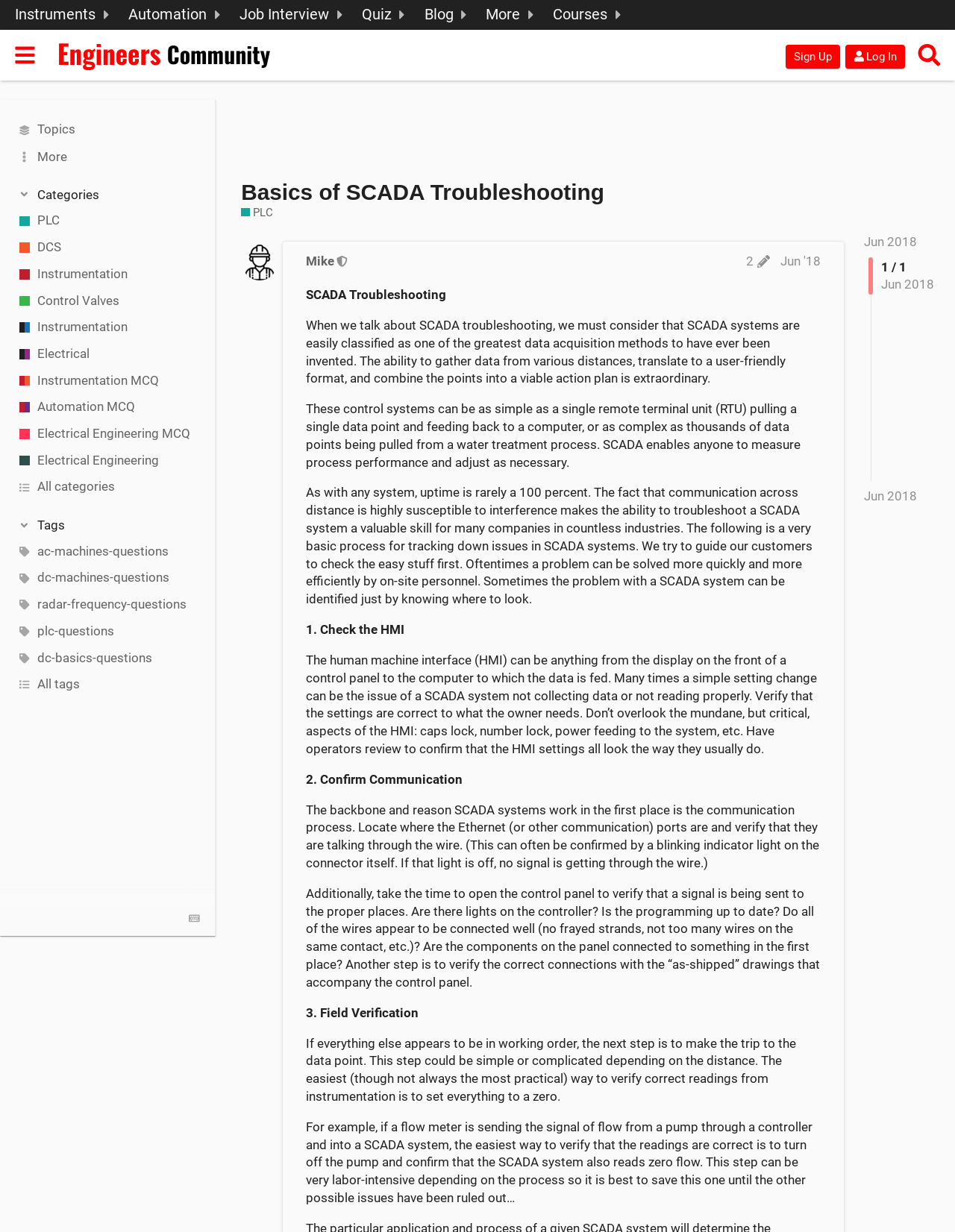Given the description: "aria-label="Advertisement" name="aswift_1" title="Advertisement"", determine the bounding box coordinates of the UI element. The coordinates should be formatted as four float numbers between 0 and 1, [left, top, right, bottom].

[0.338, 0.083, 0.907, 0.137]